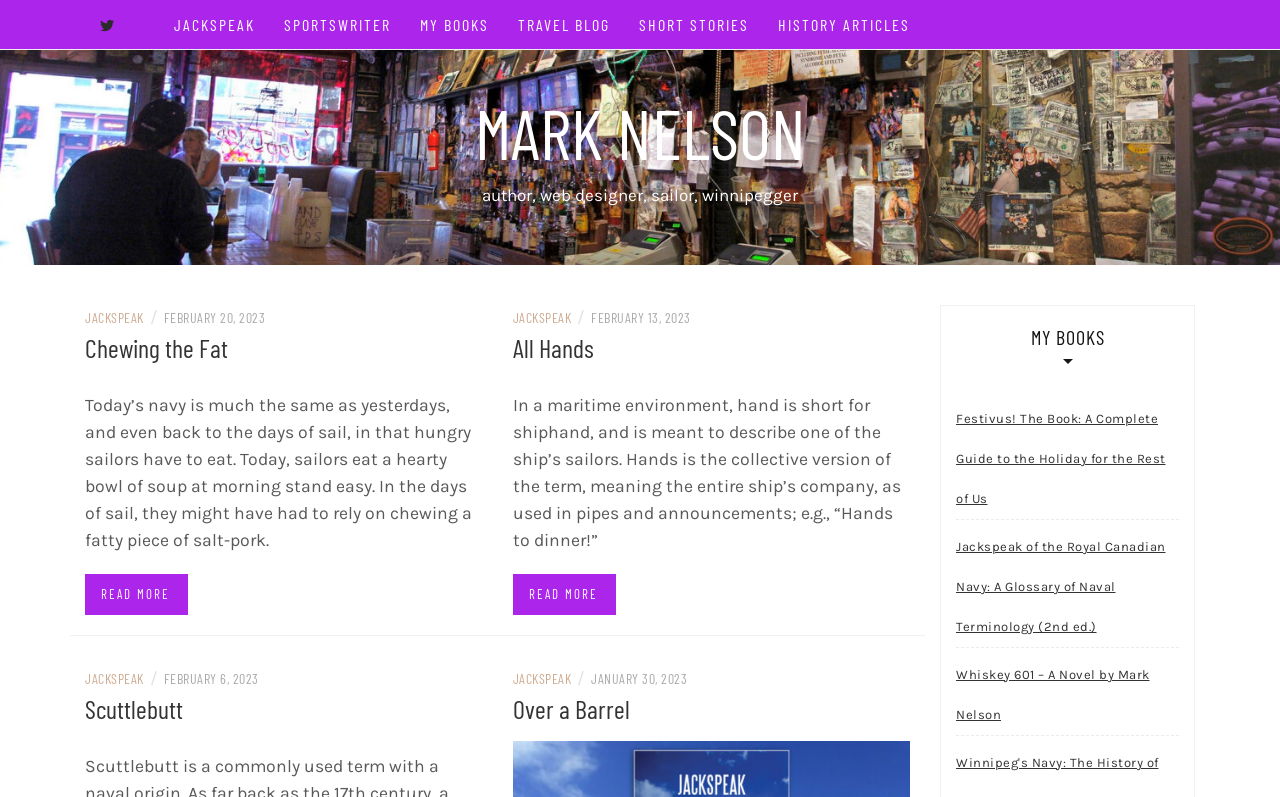Extract the bounding box for the UI element that matches this description: "Chewing the Fat".

[0.066, 0.417, 0.178, 0.455]